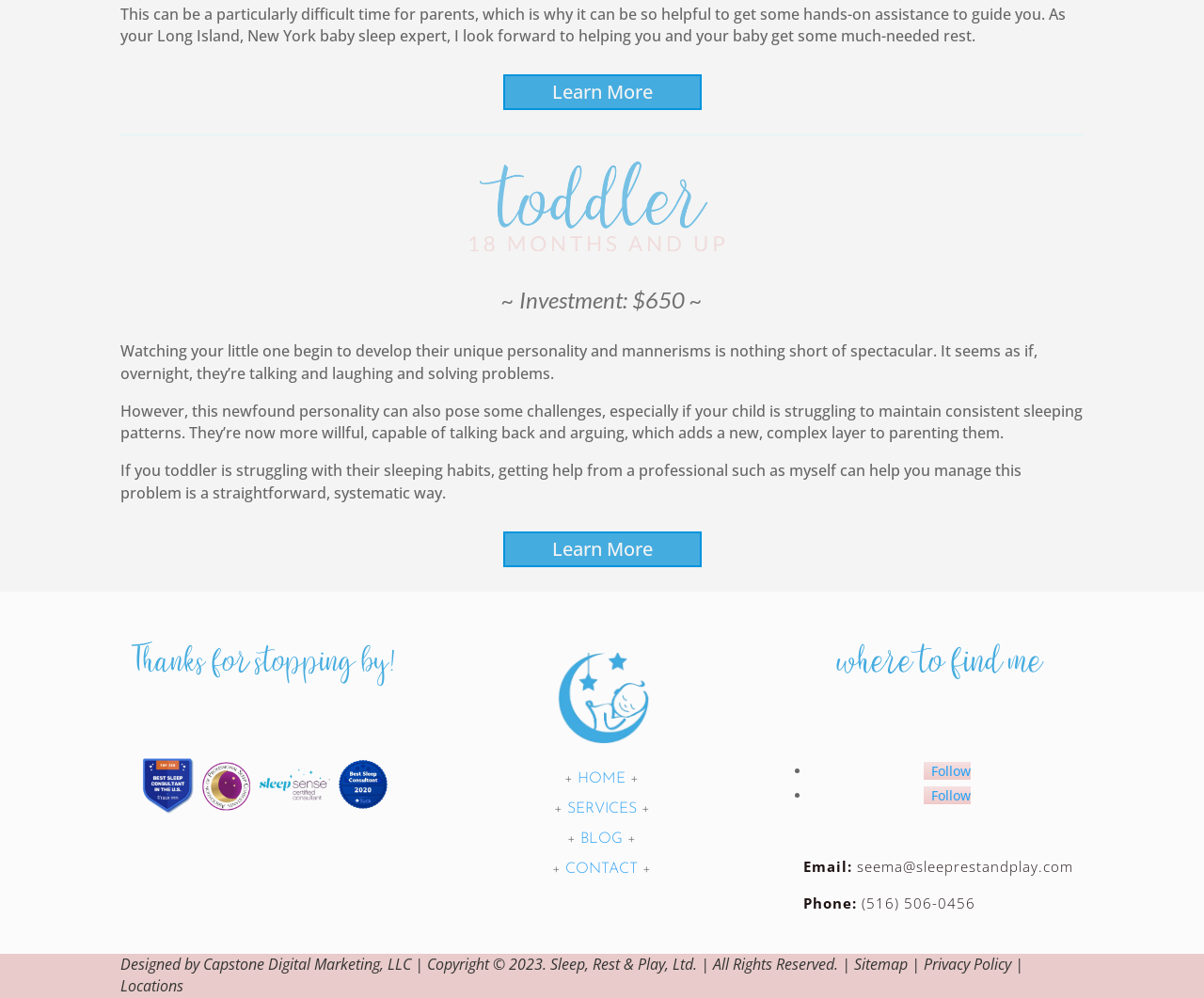Pinpoint the bounding box coordinates of the area that must be clicked to complete this instruction: "Go to the home page".

[0.48, 0.773, 0.52, 0.788]